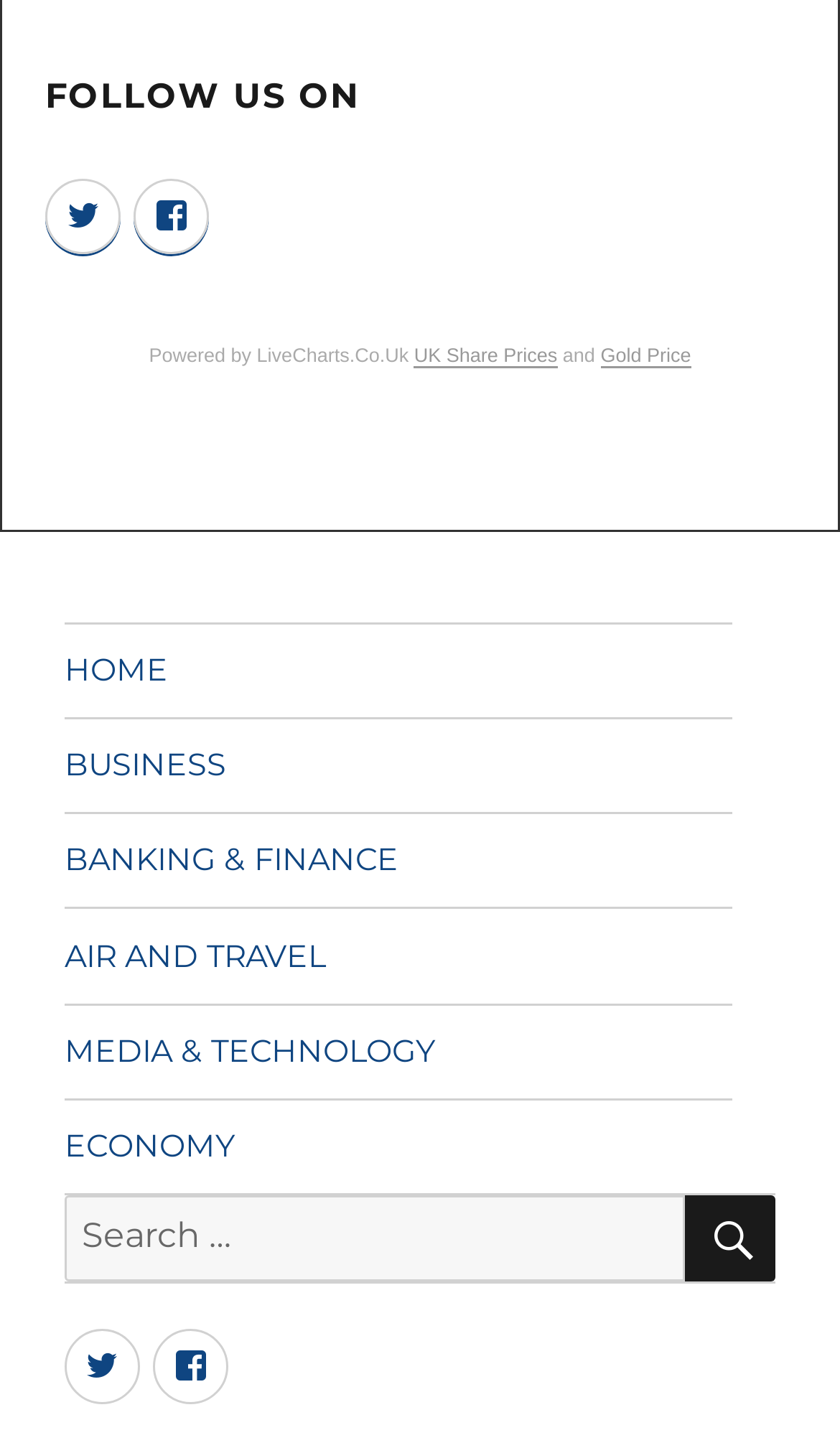How many search boxes are on the webpage?
Based on the screenshot, provide your answer in one word or phrase.

1